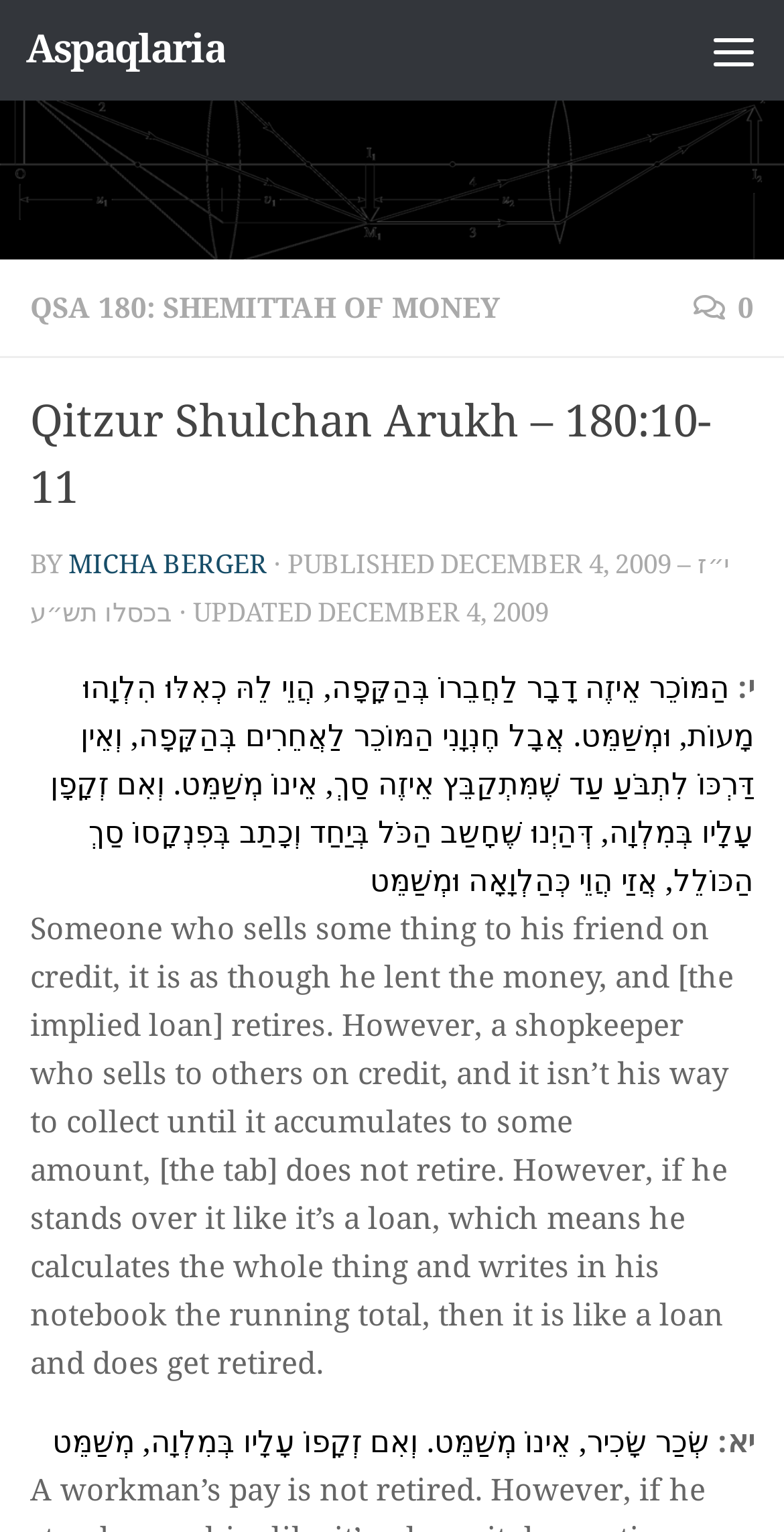Using the provided element description: "Micha Berger", identify the bounding box coordinates. The coordinates should be four floats between 0 and 1 in the order [left, top, right, bottom].

[0.087, 0.359, 0.341, 0.378]